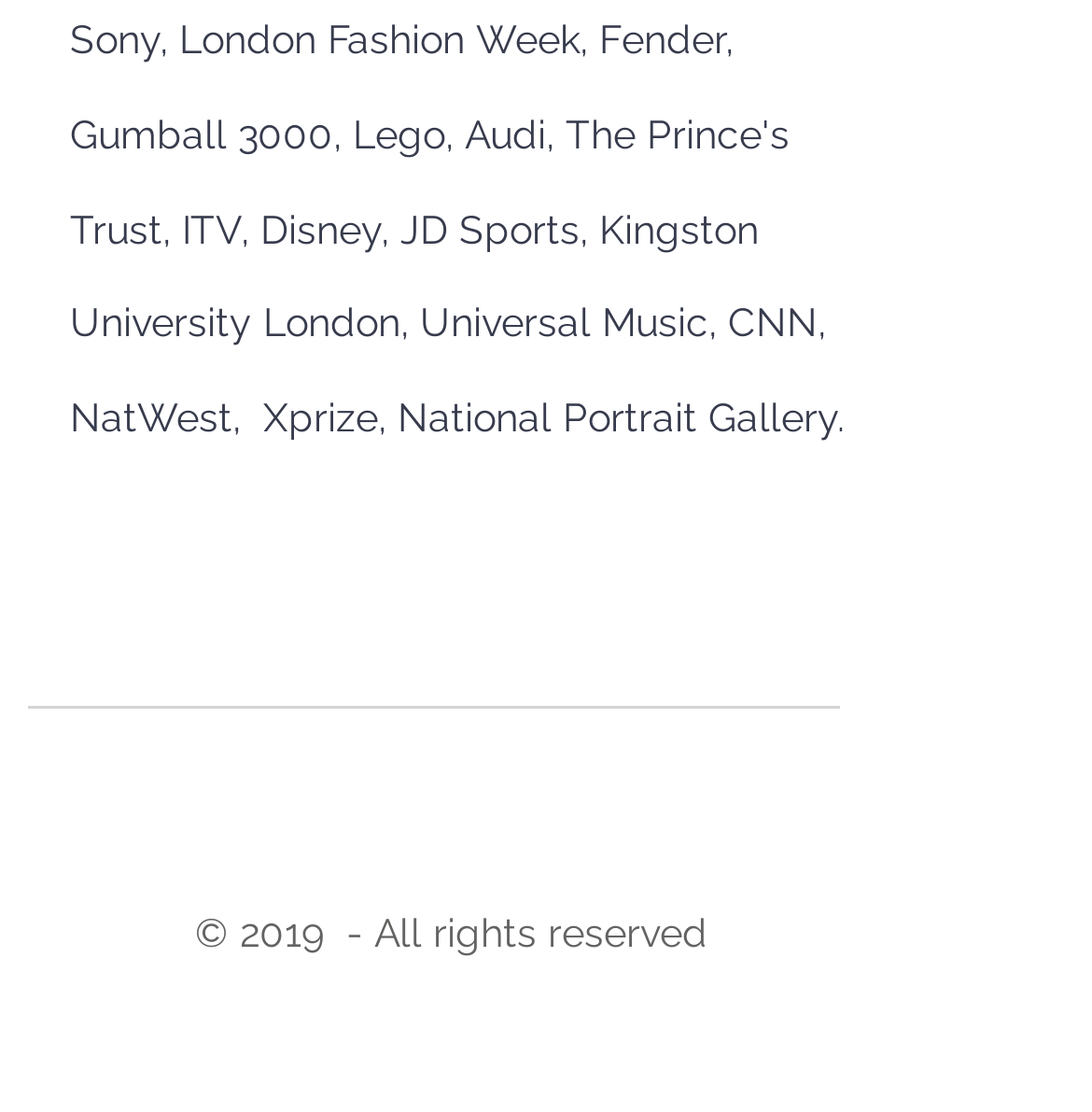What is the profession of the person?
With the help of the image, please provide a detailed response to the question.

The profession of the person can be determined by looking at the text '- Freelance Filmmaker London' which is located at the top of the webpage, indicating that the person is a freelance filmmaker based in London.